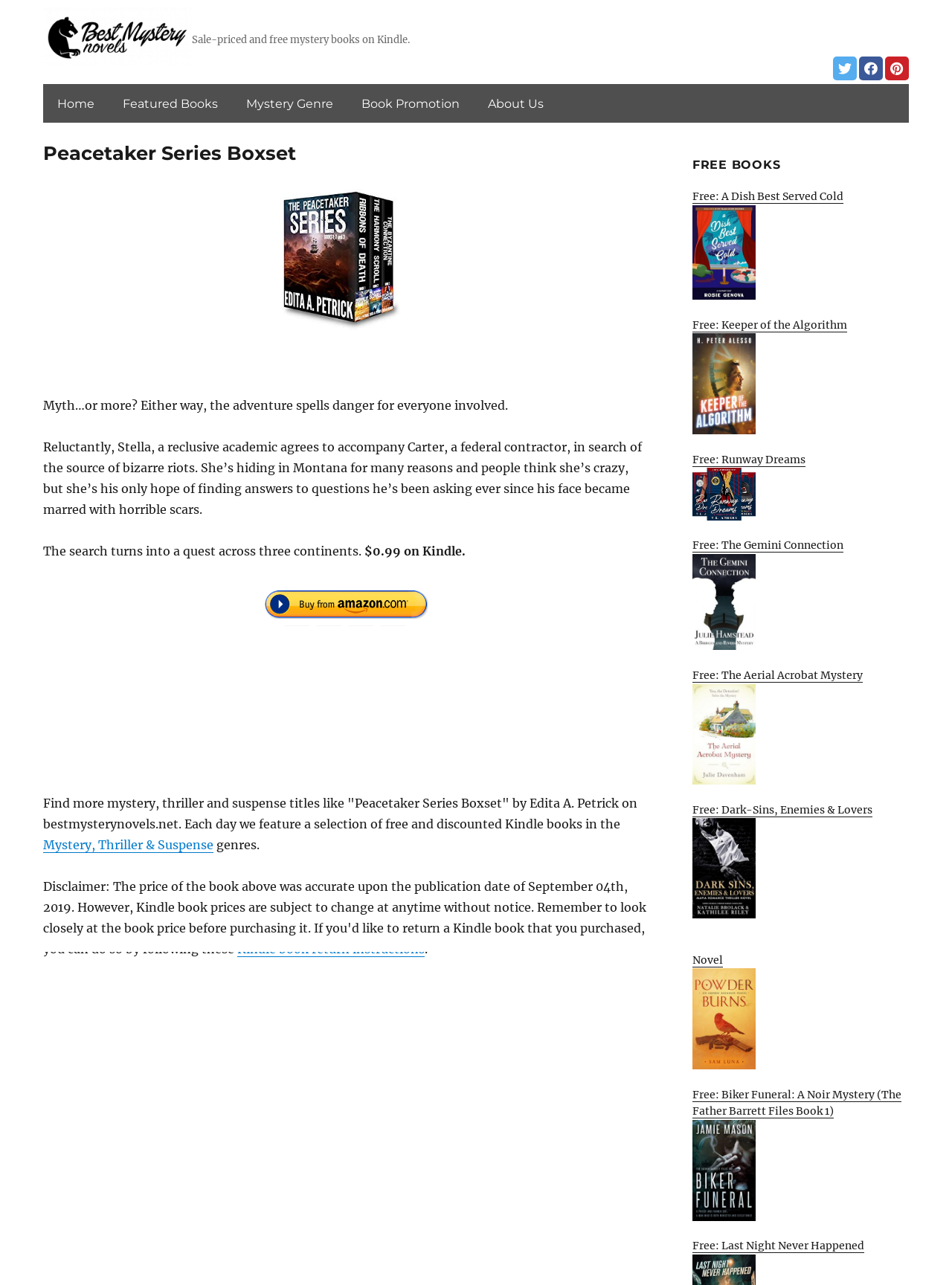What is the genre of the book?
Please respond to the question with a detailed and informative answer.

The genre of the book can be found in the article section, where it is mentioned as 'Mystery, Thriller & Suspense'. This is a category of books that the website features.